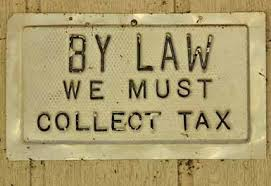Explain the details of the image you are viewing.

The image features a weathered sign prominently displaying the message: "BY LAW WE MUST COLLECT TAX." The inscription is crafted in bold, uppercase letters, emphasizing the legal obligation to collect taxes. The sign's rustic appearance suggests it has been mounted in a public space, perhaps serving as a reminder to the community about tax responsibilities. This visual serves as an important commentary on the governance and regulatory measures in place regarding taxation. The context provided by the surrounding content indicates a discussion surrounding tax laws, specifically regarding the rights of taxpayers and how they navigate issues with the IRS.